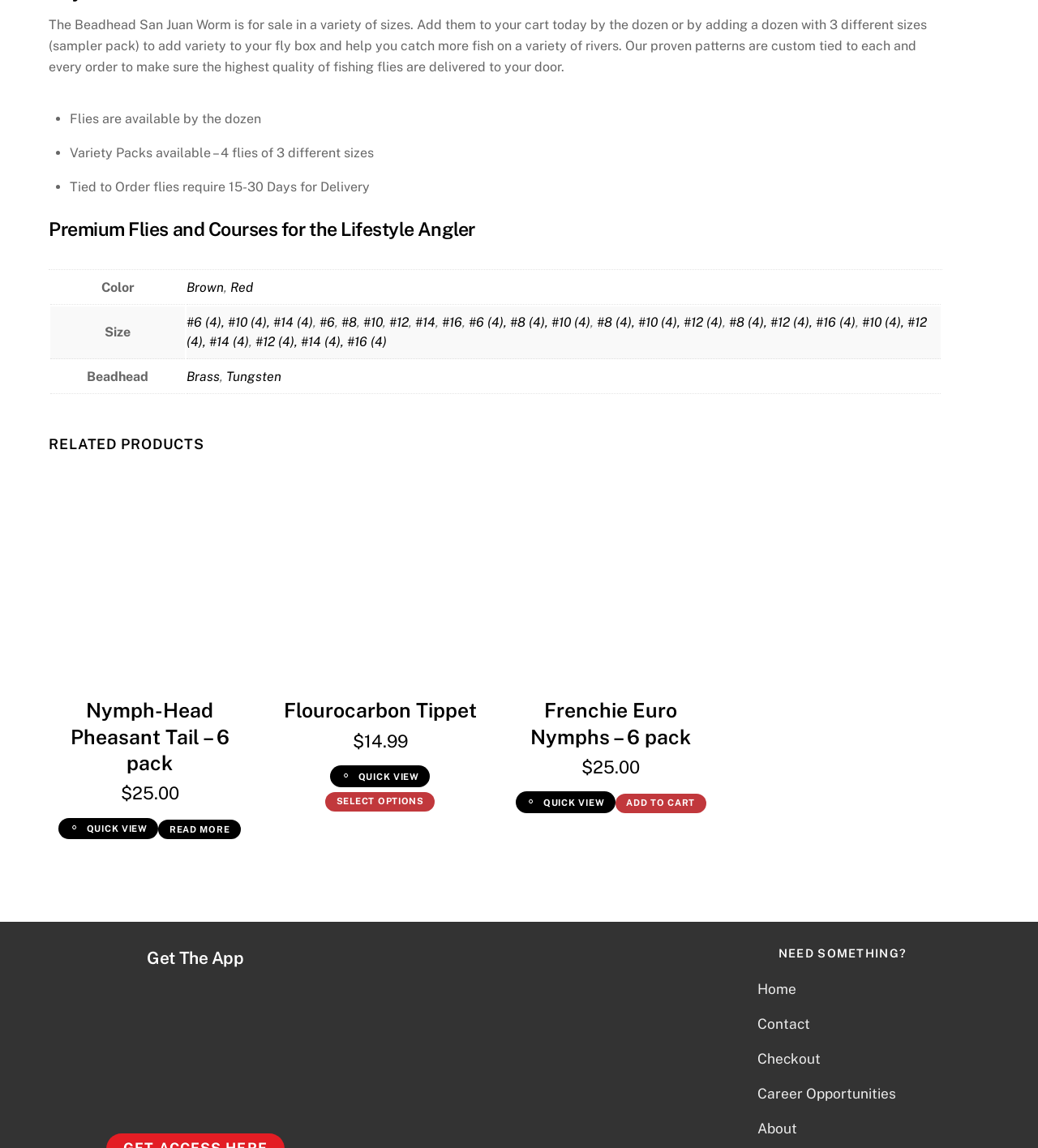Identify the bounding box coordinates necessary to click and complete the given instruction: "Add the 'Frenchie Euro Nymphs - 6 pack' to cart".

[0.491, 0.42, 0.686, 0.596]